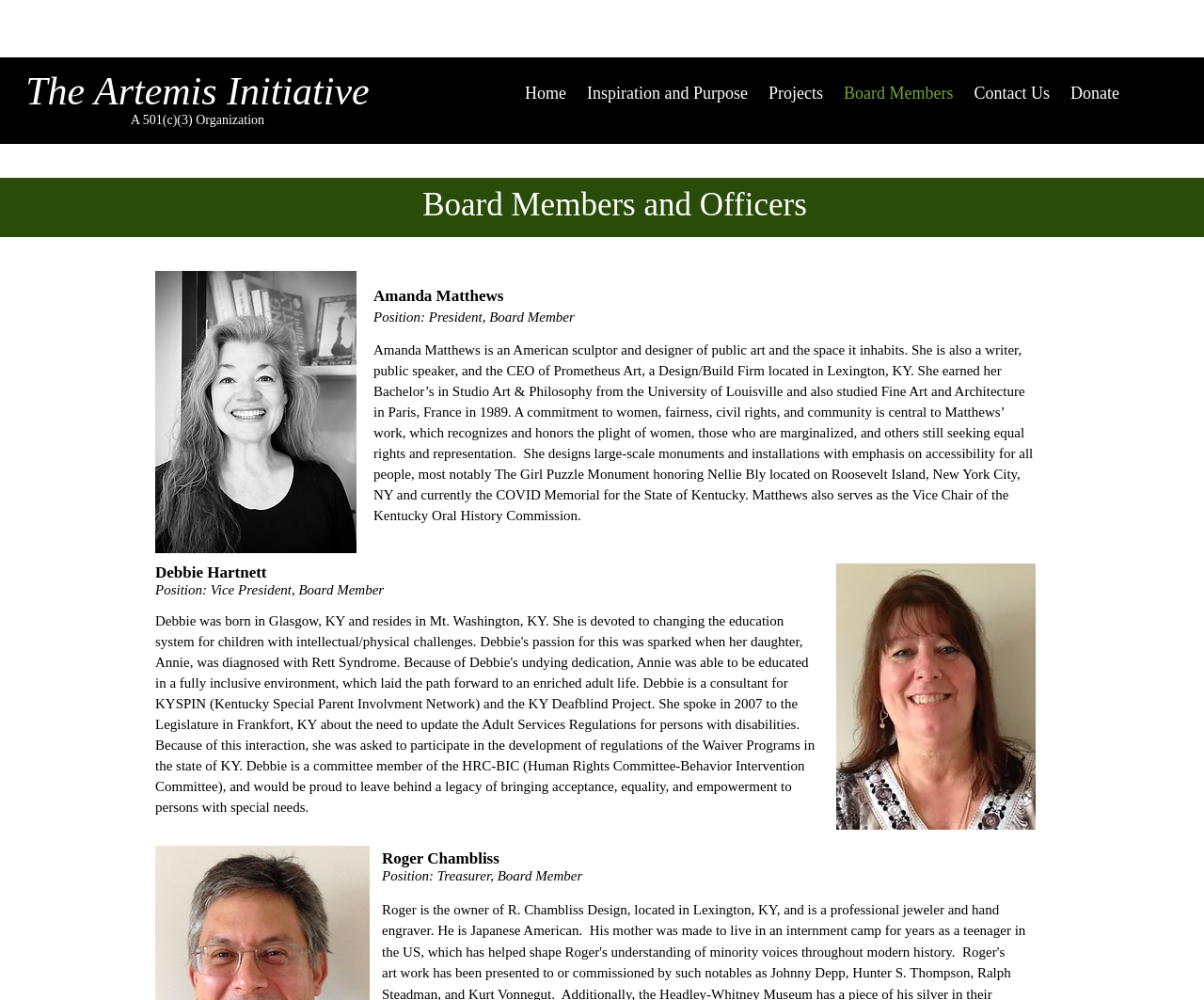Find the bounding box coordinates of the element to click in order to complete this instruction: "Contact the Artemis Initiative". The bounding box coordinates must be four float numbers between 0 and 1, denoted as [left, top, right, bottom].

[0.8, 0.082, 0.88, 0.105]